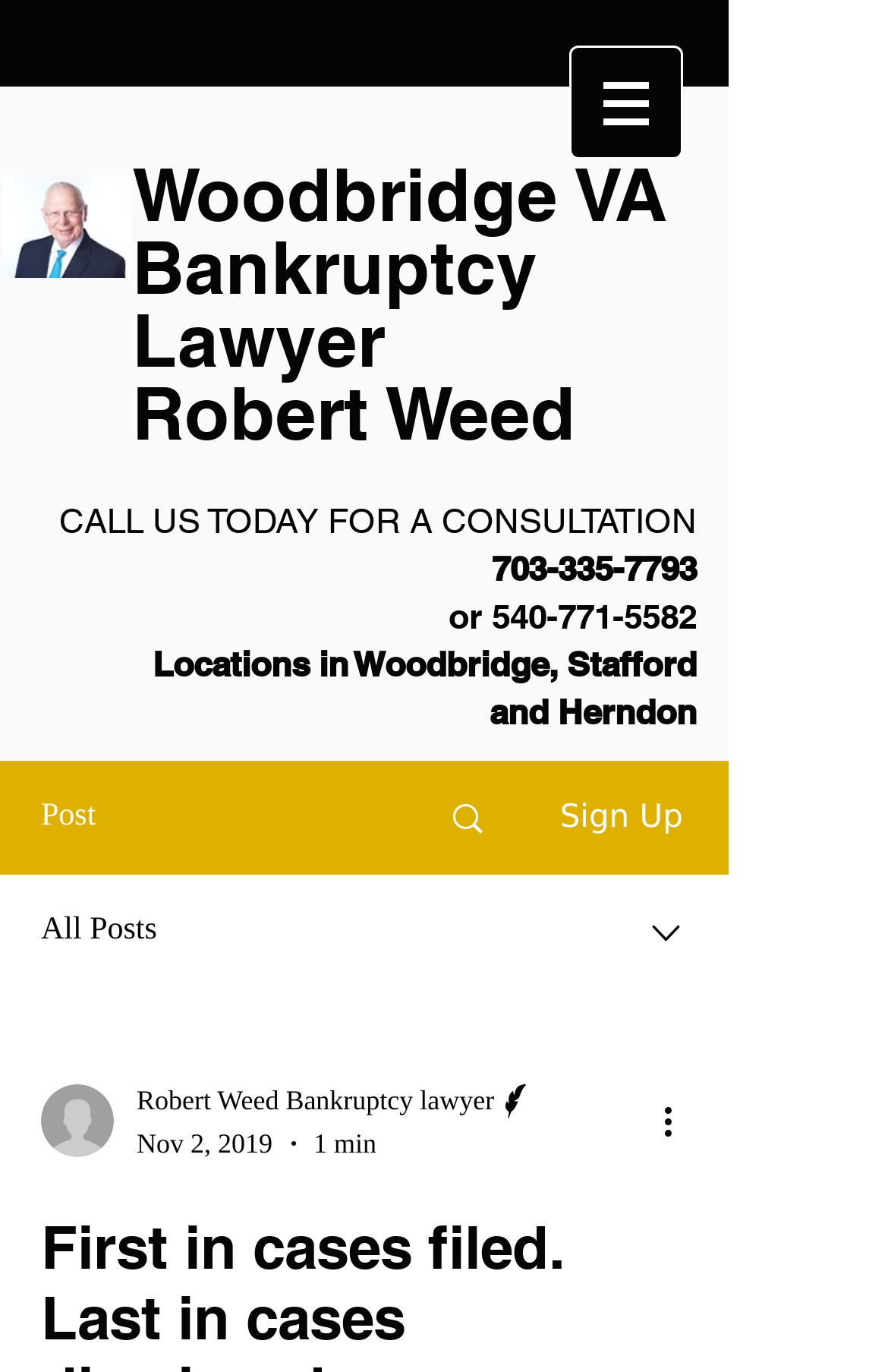Locate the UI element described by Woodbridge VA in the provided webpage screenshot. Return the bounding box coordinates in the format (top-left x, top-left y, bottom-right x, bottom-right y), ensuring all values are between 0 and 1.

[0.149, 0.11, 0.751, 0.173]